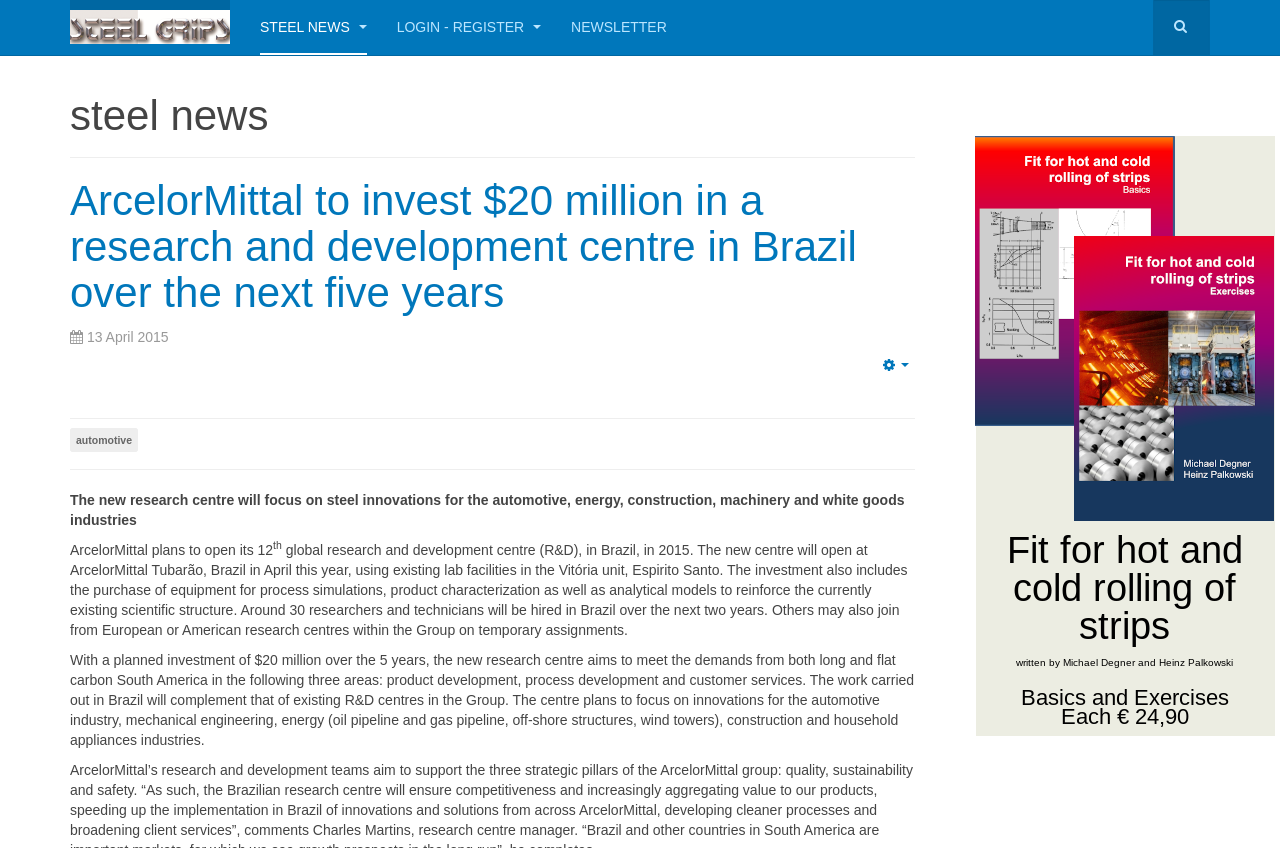For the given element description title="Shop Banner Degner", determine the bounding box coordinates of the UI element. The coordinates should follow the format (top-left x, top-left y, bottom-right x, bottom-right y) and be within the range of 0 to 1.

[0.762, 0.503, 0.996, 0.522]